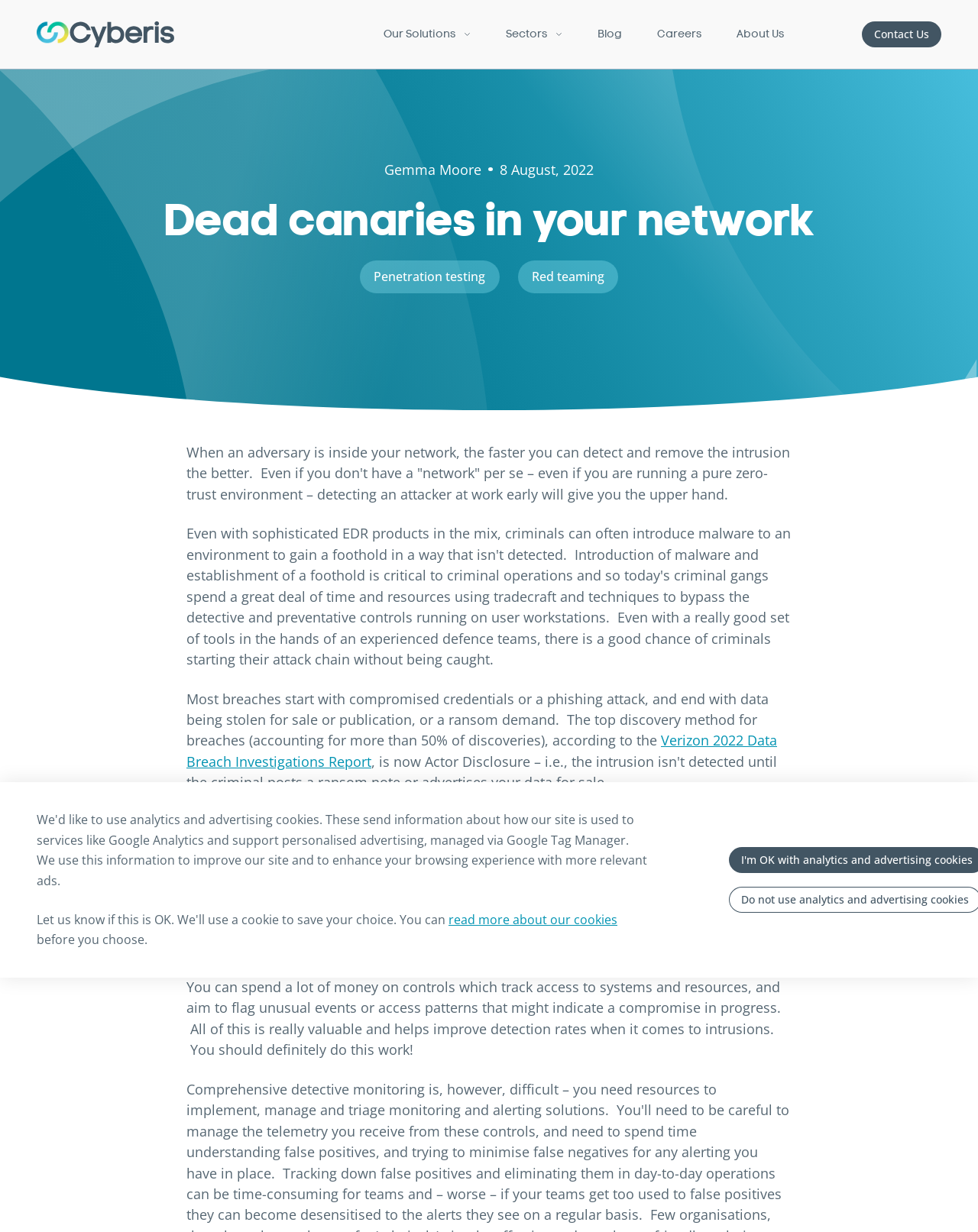Please find the bounding box coordinates (top-left x, top-left y, bottom-right x, bottom-right y) in the screenshot for the UI element described as follows: Sectors

[0.509, 0.0, 0.583, 0.056]